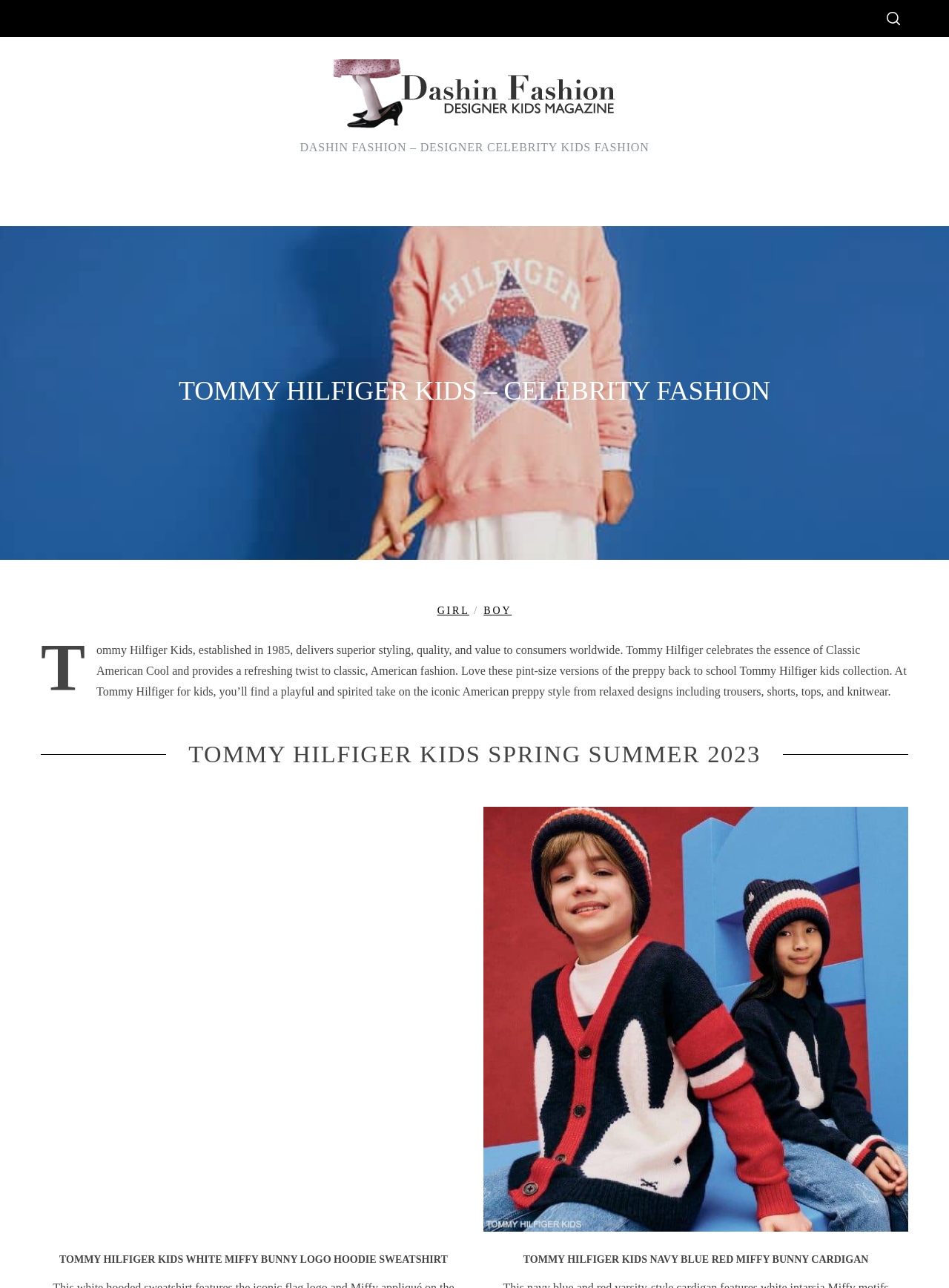Please identify the webpage's heading and generate its text content.

TOMMY HILFIGER KIDS – CELEBRITY FASHION